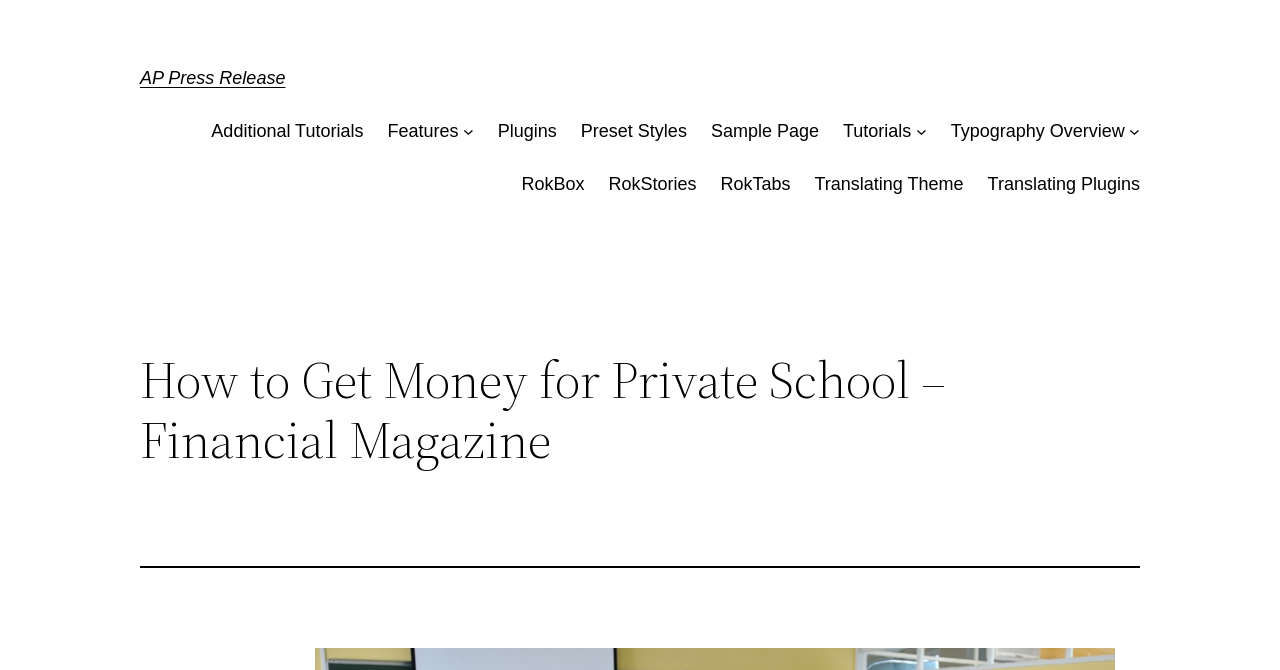How many submenu buttons are there in the top menu?
Give a thorough and detailed response to the question.

I counted the submenu buttons in the top menu by looking at the elements with type 'button' and found 3 buttons: 'Features submenu', 'Tutorials submenu', and 'Typography Overview submenu'.